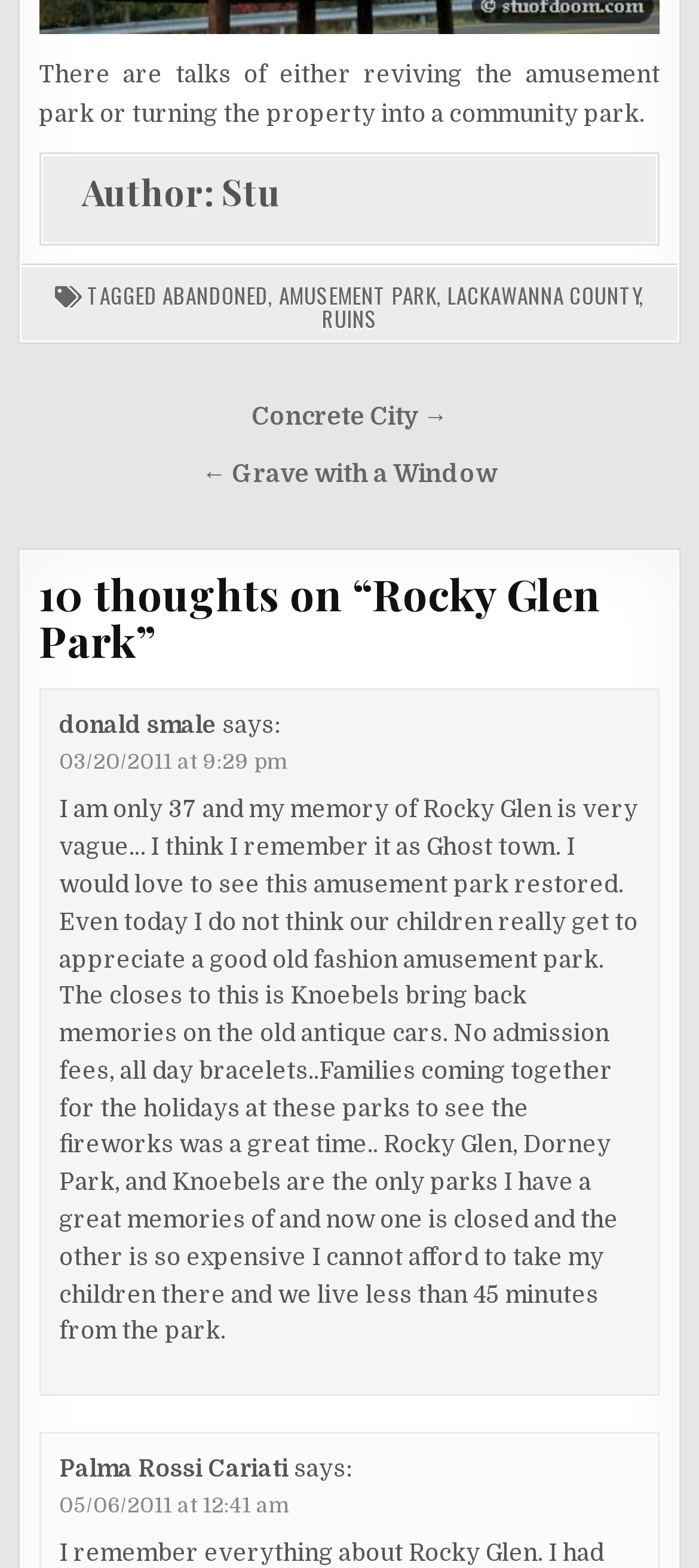Pinpoint the bounding box coordinates for the area that should be clicked to perform the following instruction: "View the comments section".

[0.085, 0.451, 0.915, 0.862]